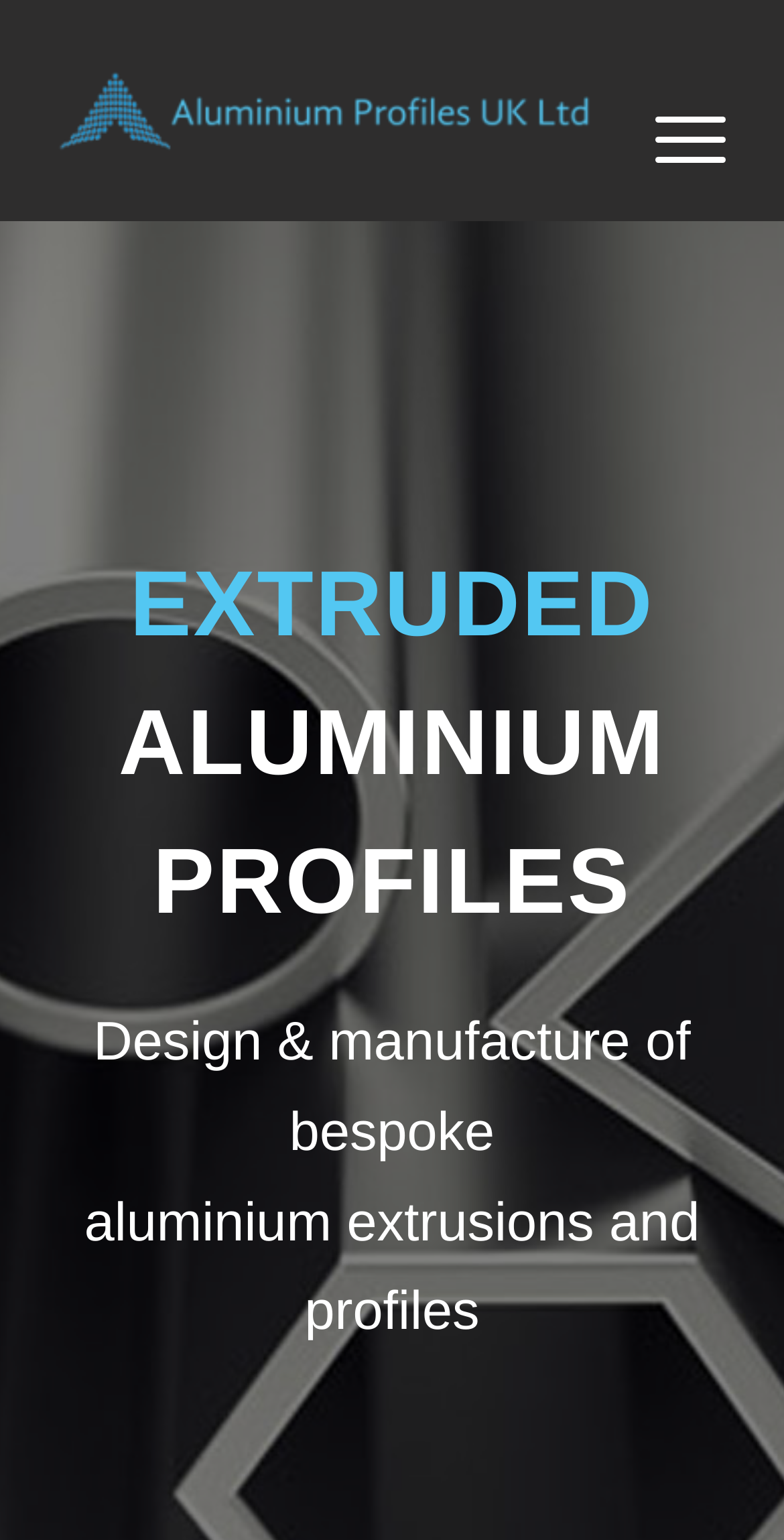What is the theme of the image?
Please provide an in-depth and detailed response to the question.

The image on the webpage is related to aluminium profiles, which is the company's main product, and is likely a visual representation of the product or the manufacturing process.